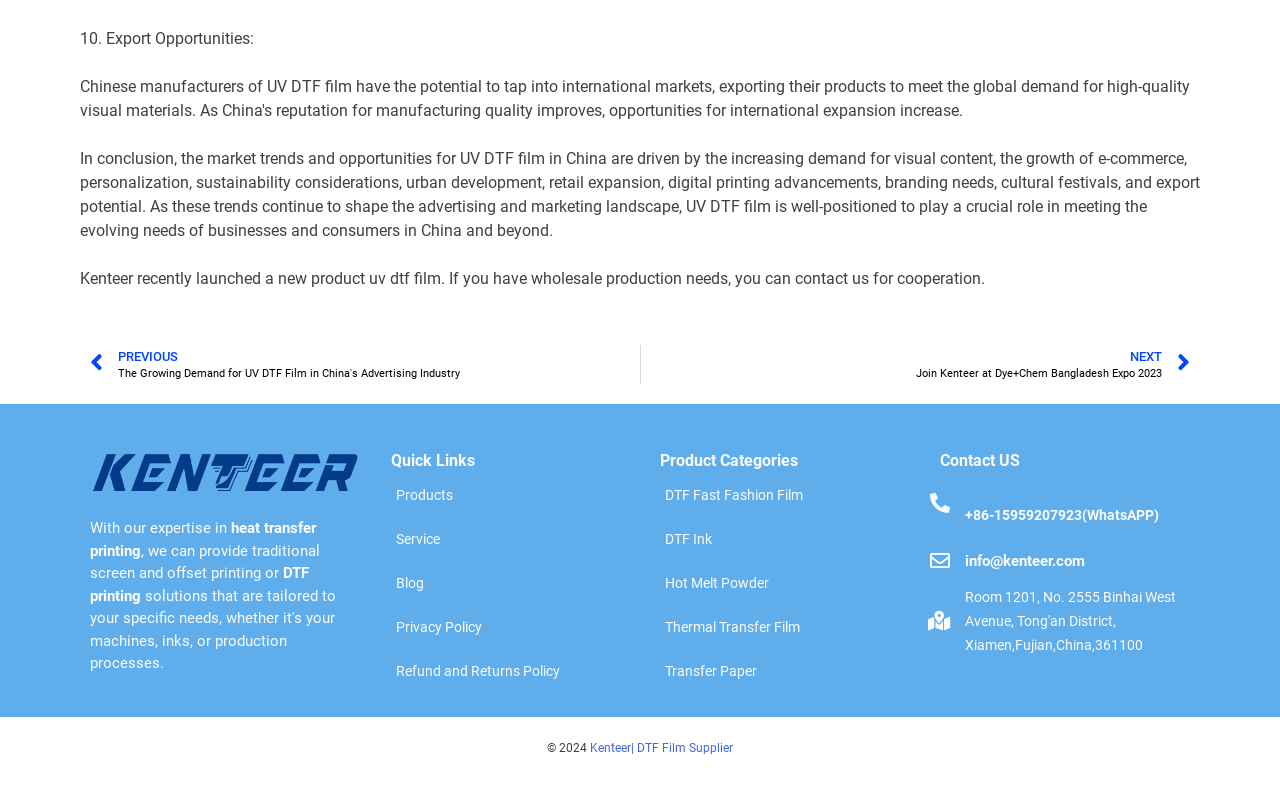Locate the bounding box coordinates of the region to be clicked to comply with the following instruction: "Contact us through WhatsApp". The coordinates must be four float numbers between 0 and 1, in the form [left, top, right, bottom].

[0.754, 0.645, 0.905, 0.666]